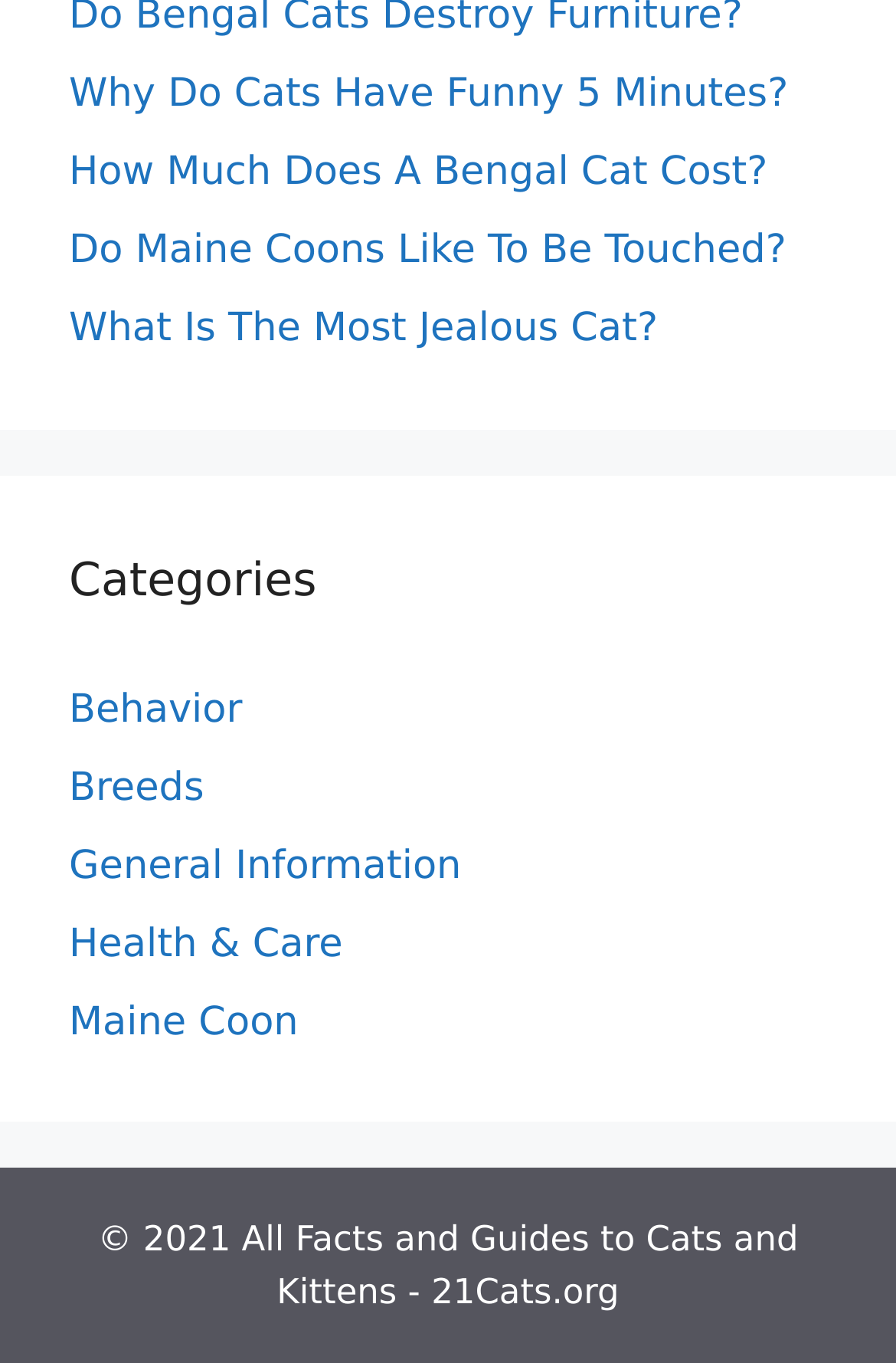What is the copyright year?
Please answer the question with a detailed response using the information from the screenshot.

The StaticText element at the bottom of the page has the text '© 2021 All Facts and Guides to Cats and Kittens - 21Cats.org', which indicates that the copyright year is 2021.